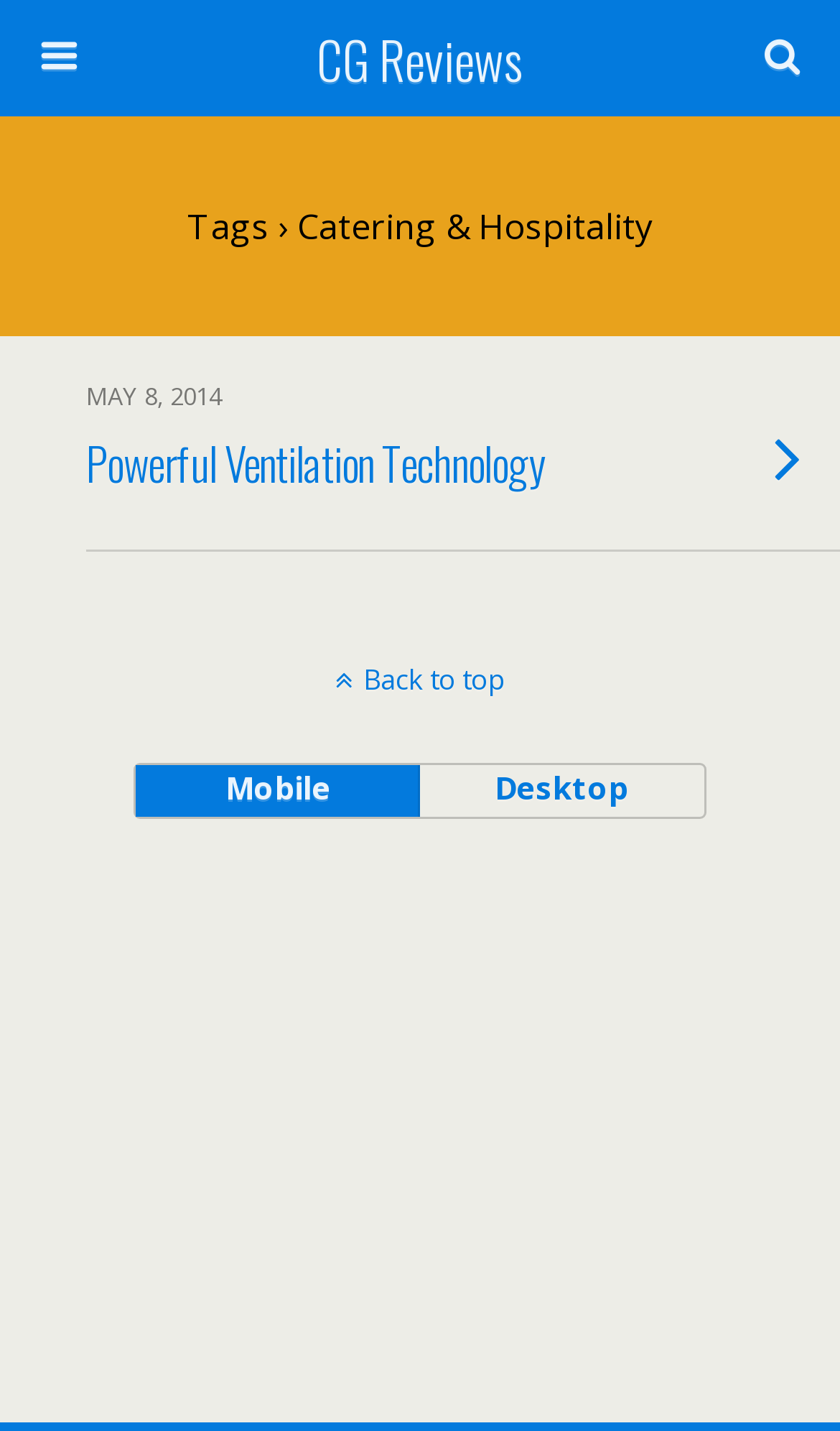Create an elaborate caption that covers all aspects of the webpage.

The webpage is about catering and hospitality, with a focus on reviews. At the top, there is a link to "CG Reviews" and a search bar with a text box and a "Search" button. Below the search bar, there is a heading that reads "Tags › Catering & Hospitality". 

On the left side of the page, there is a list of articles, with the first one being "Powerful Ventilation Technology" dated MAY 8, 2014. This article has a heading with the same title. 

At the bottom of the page, there are two buttons, "Mobile" and "Desktop", which are likely used to switch between different layouts. There is also a "Back to top" link that allows users to quickly navigate to the top of the page.